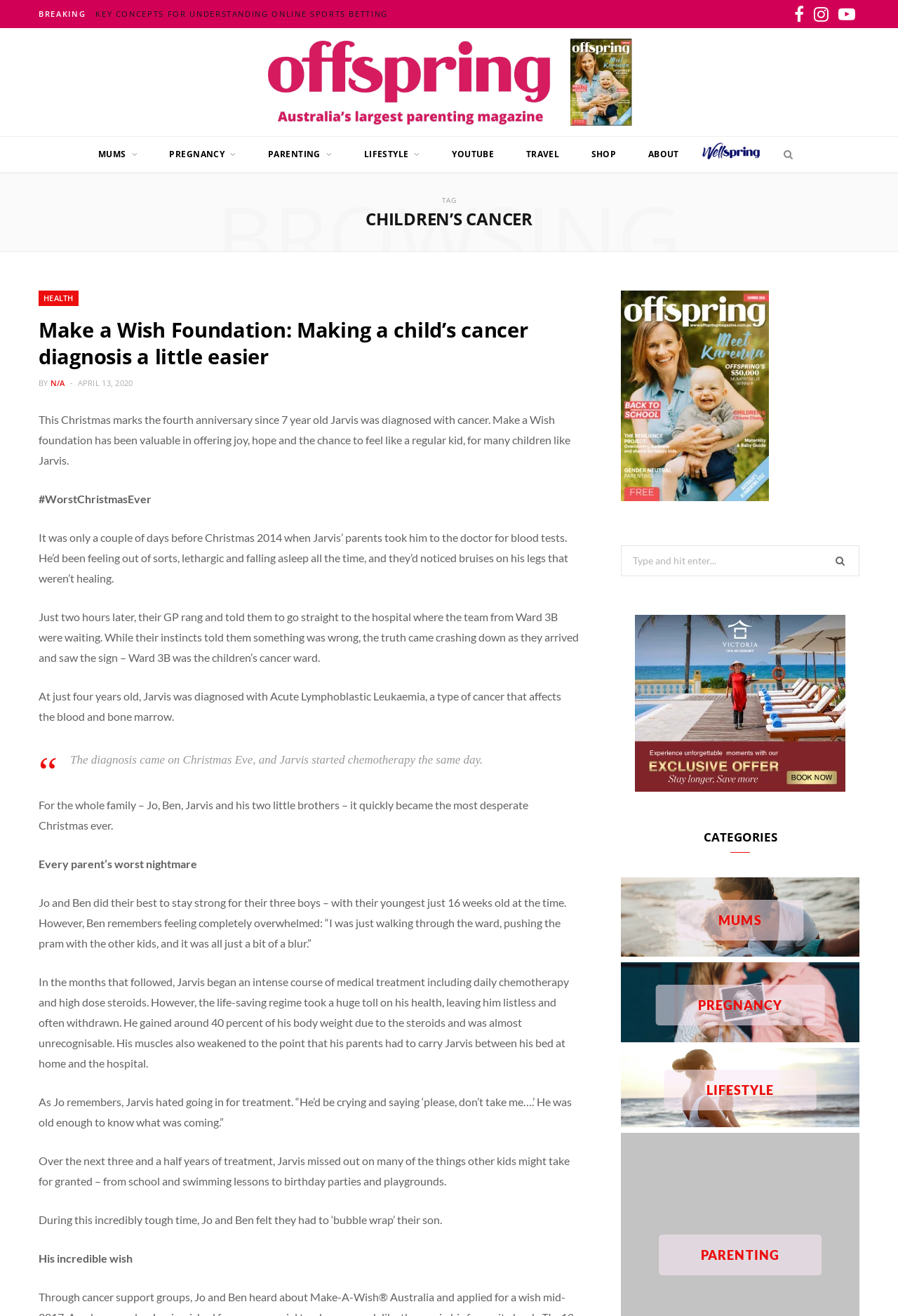How old was Jarvis when he was diagnosed with cancer?
Refer to the image and provide a detailed answer to the question.

According to the article, Jarvis was diagnosed with Acute Lymphoblastic Leukaemia at the age of four, just before Christmas in 2014.